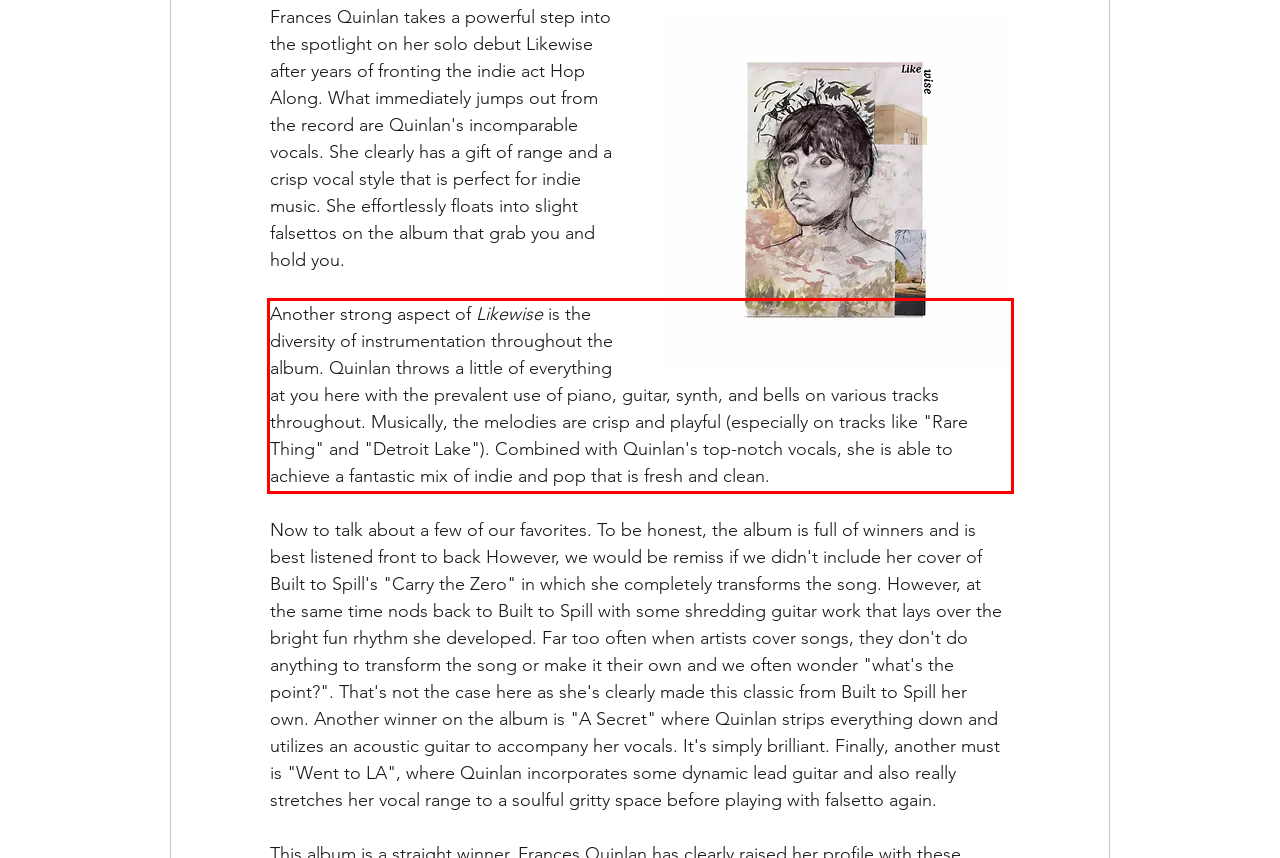The screenshot provided shows a webpage with a red bounding box. Apply OCR to the text within this red bounding box and provide the extracted content.

Another strong aspect of Likewise is the diversity of instrumentation throughout the album. Quinlan throws a little of everything at you here with the prevalent use of piano, guitar, synth, and bells on various tracks throughout. Musically, the melodies are crisp and playful (especially on tracks like "Rare Thing" and "Detroit Lake"). Combined with Quinlan's top-notch vocals, she is able to achieve a fantastic mix of indie and pop that is fresh and clean.